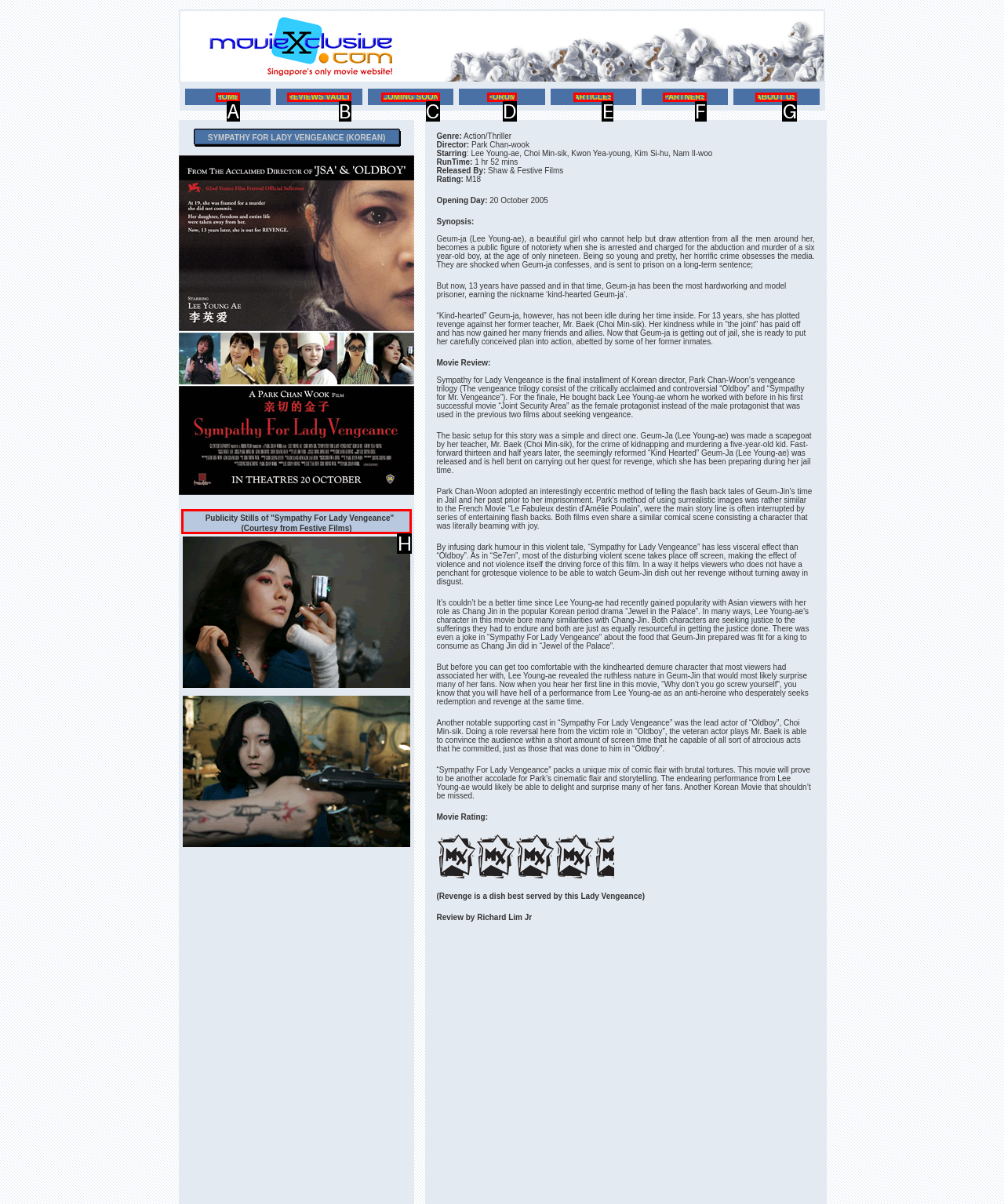Please indicate which option's letter corresponds to the task: View movie publicity stills by examining the highlighted elements in the screenshot.

H